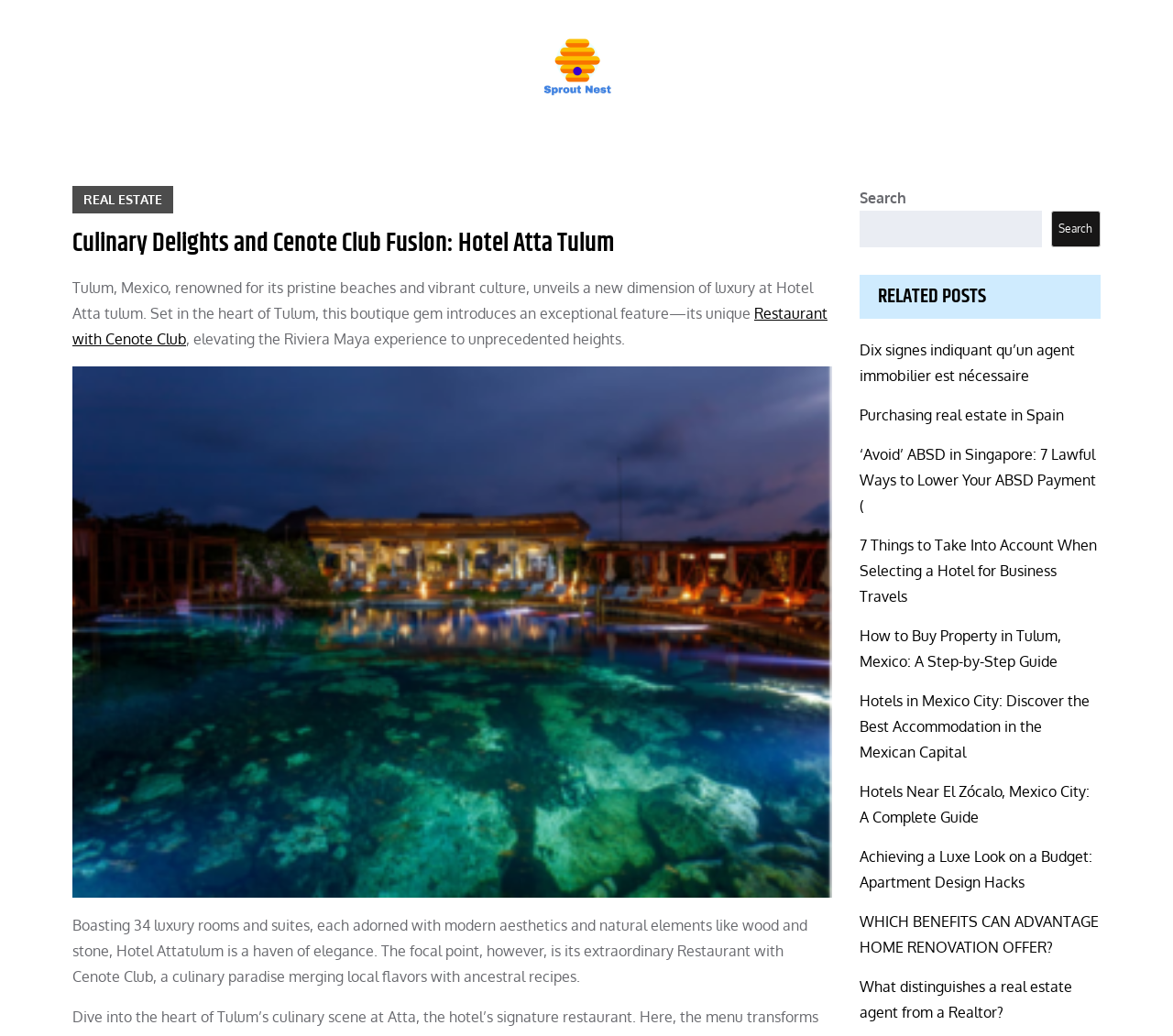Please find the bounding box coordinates of the element that needs to be clicked to perform the following instruction: "Read more about 'Restaurant with Cenote Club'". The bounding box coordinates should be four float numbers between 0 and 1, represented as [left, top, right, bottom].

[0.062, 0.293, 0.705, 0.336]